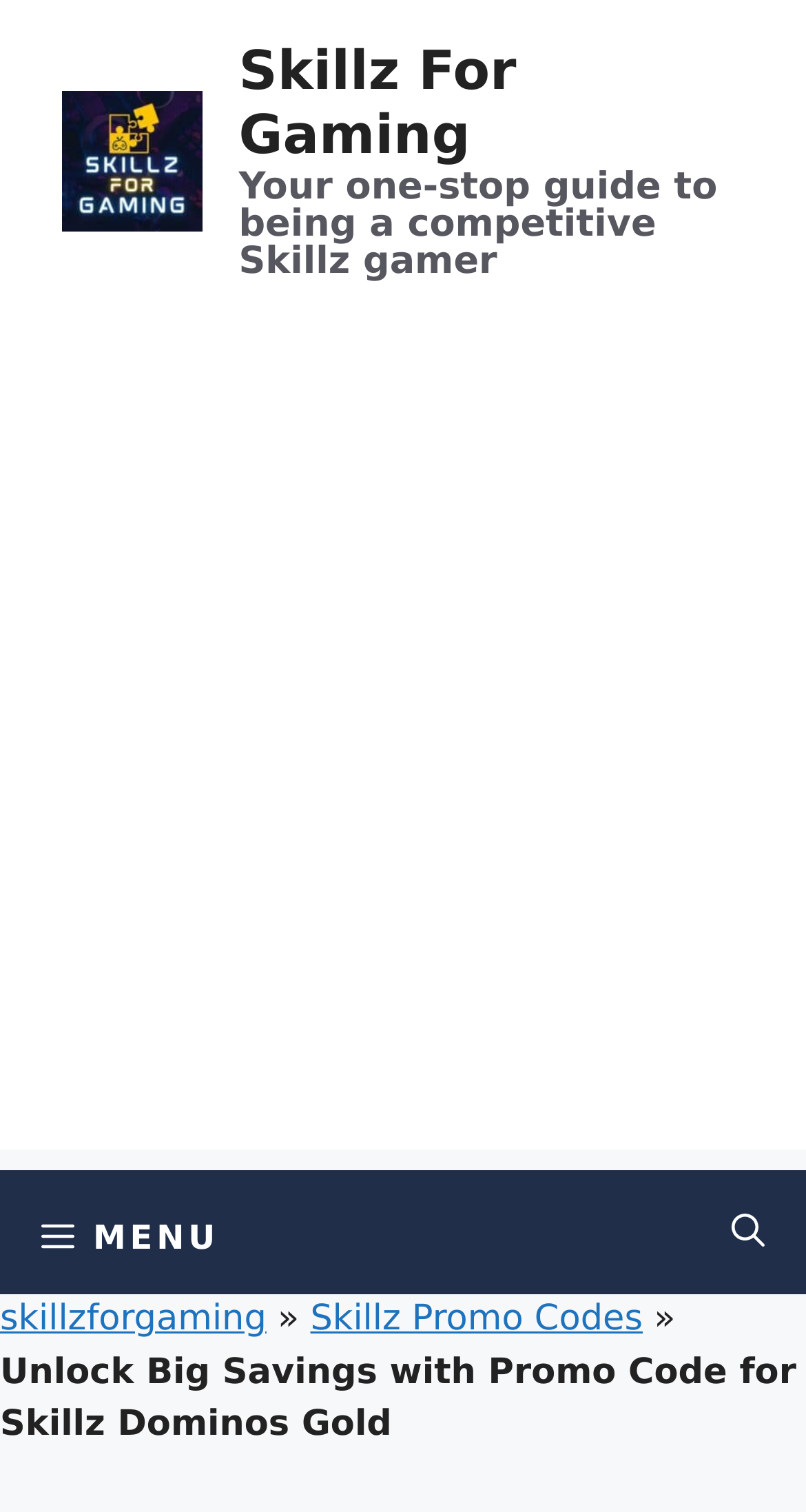From the element description: "Skillz Promo Codes", extract the bounding box coordinates of the UI element. The coordinates should be expressed as four float numbers between 0 and 1, in the order [left, top, right, bottom].

[0.385, 0.859, 0.797, 0.887]